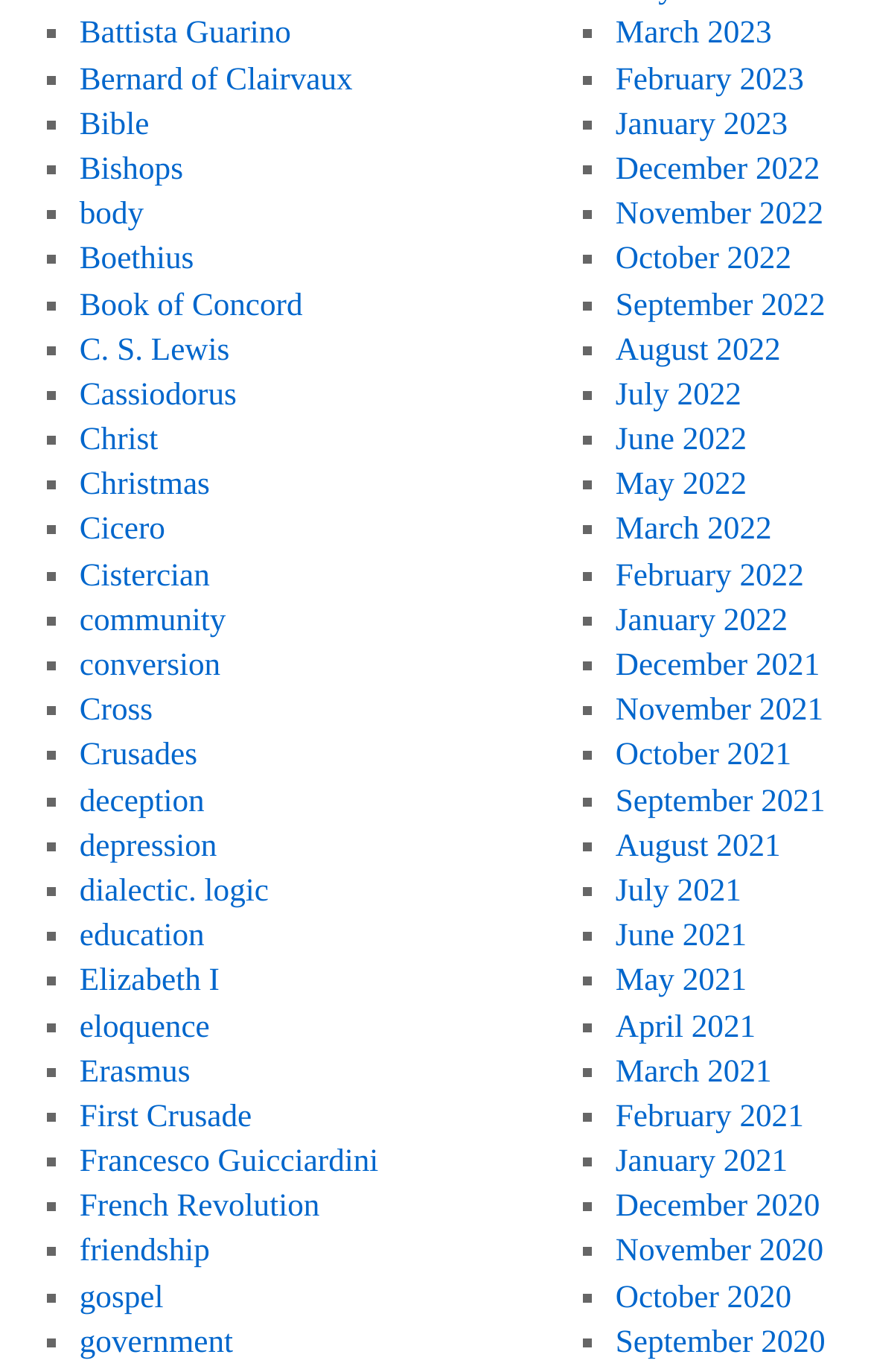Please locate the bounding box coordinates of the element that should be clicked to achieve the given instruction: "Explore March 2023".

[0.707, 0.012, 0.886, 0.038]